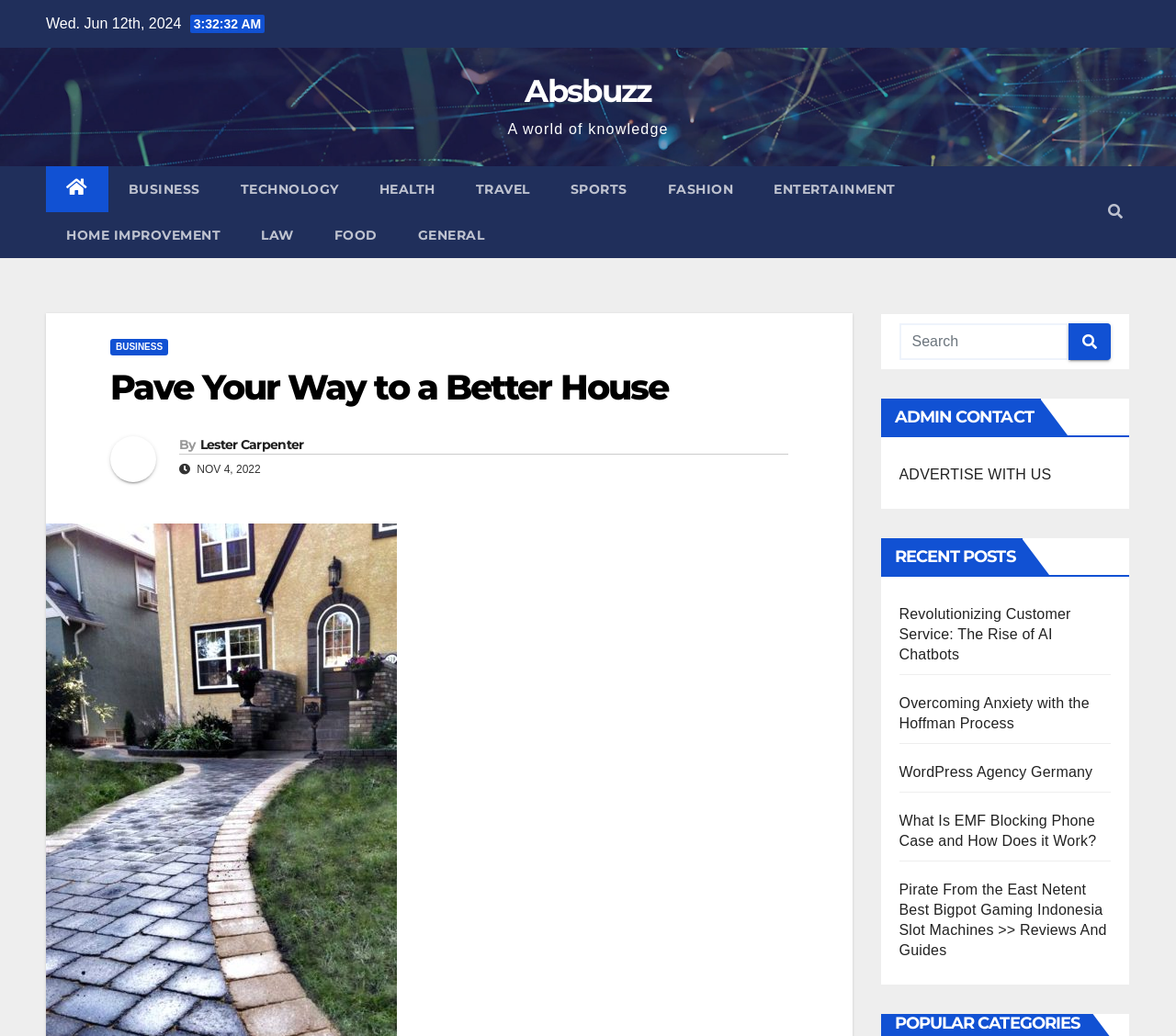What is the date of the article?
Respond to the question with a well-detailed and thorough answer.

I found the date of the article by looking at the static text element 'NOV 4, 2022' which is located below the heading 'Pave Your Way to a Better House'.